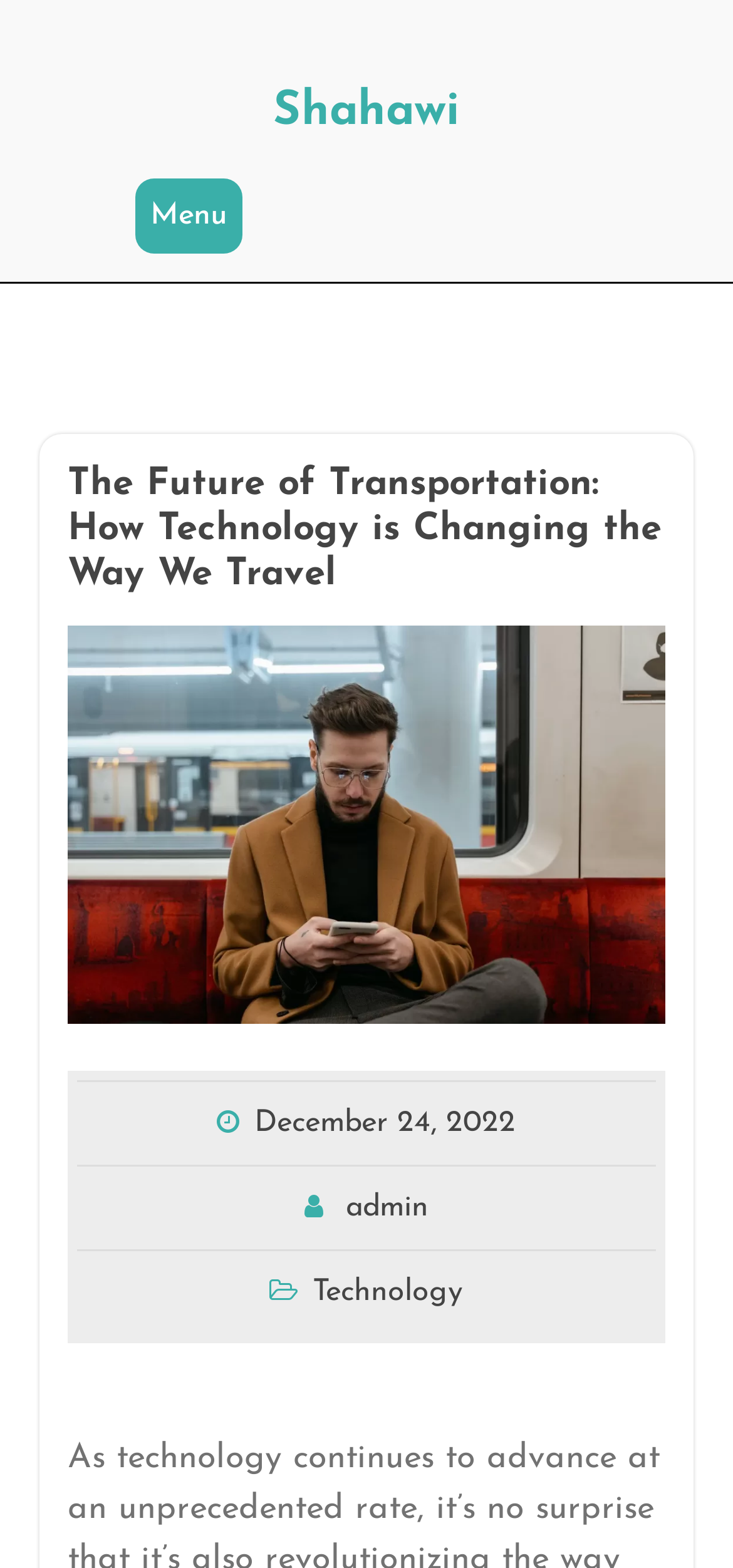Find the bounding box coordinates corresponding to the UI element with the description: "December 24, 2022December 27, 2022". The coordinates should be formatted as [left, top, right, bottom], with values as floats between 0 and 1.

[0.347, 0.707, 0.704, 0.726]